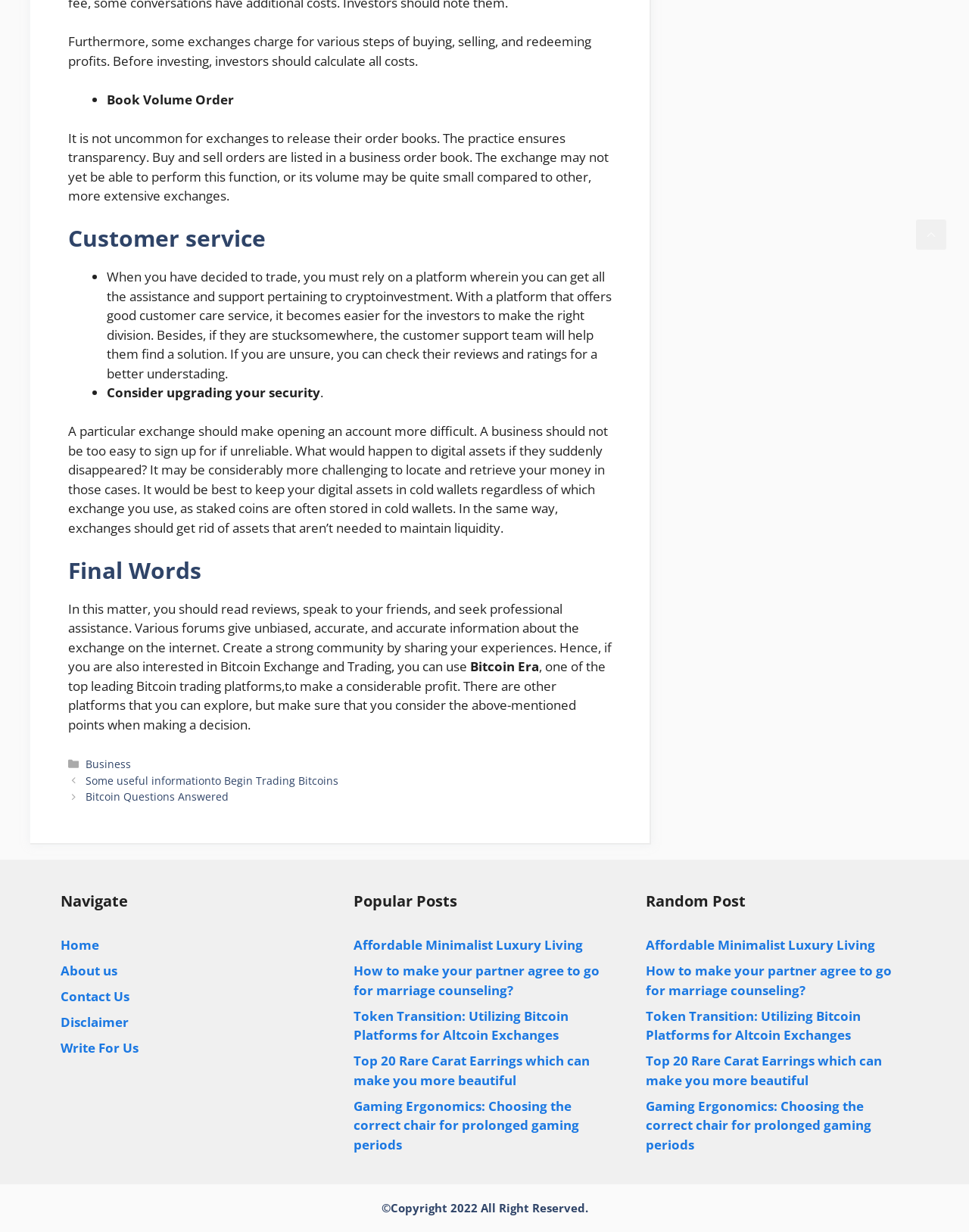Provide a short answer using a single word or phrase for the following question: 
What is the importance of transparency in exchanges?

Ensures transparency